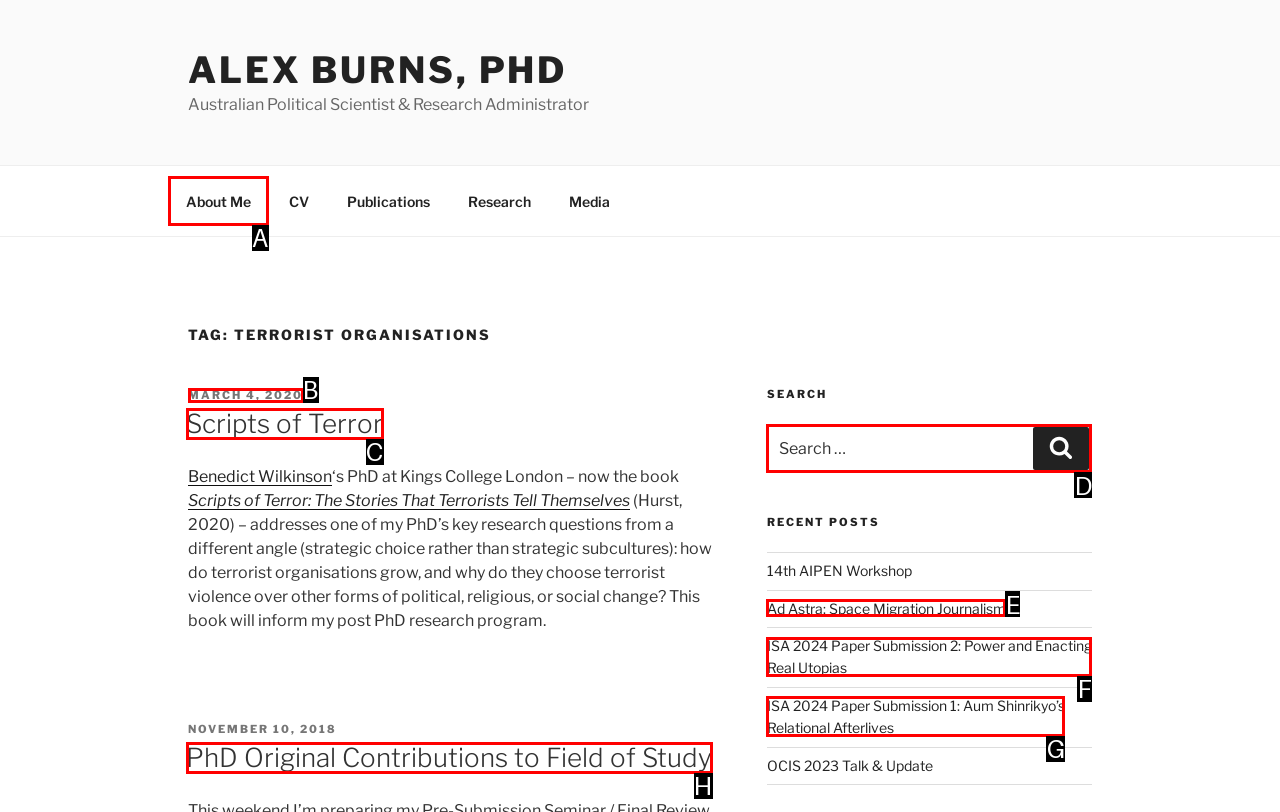Select the correct HTML element to complete the following task: Search for a topic
Provide the letter of the choice directly from the given options.

D